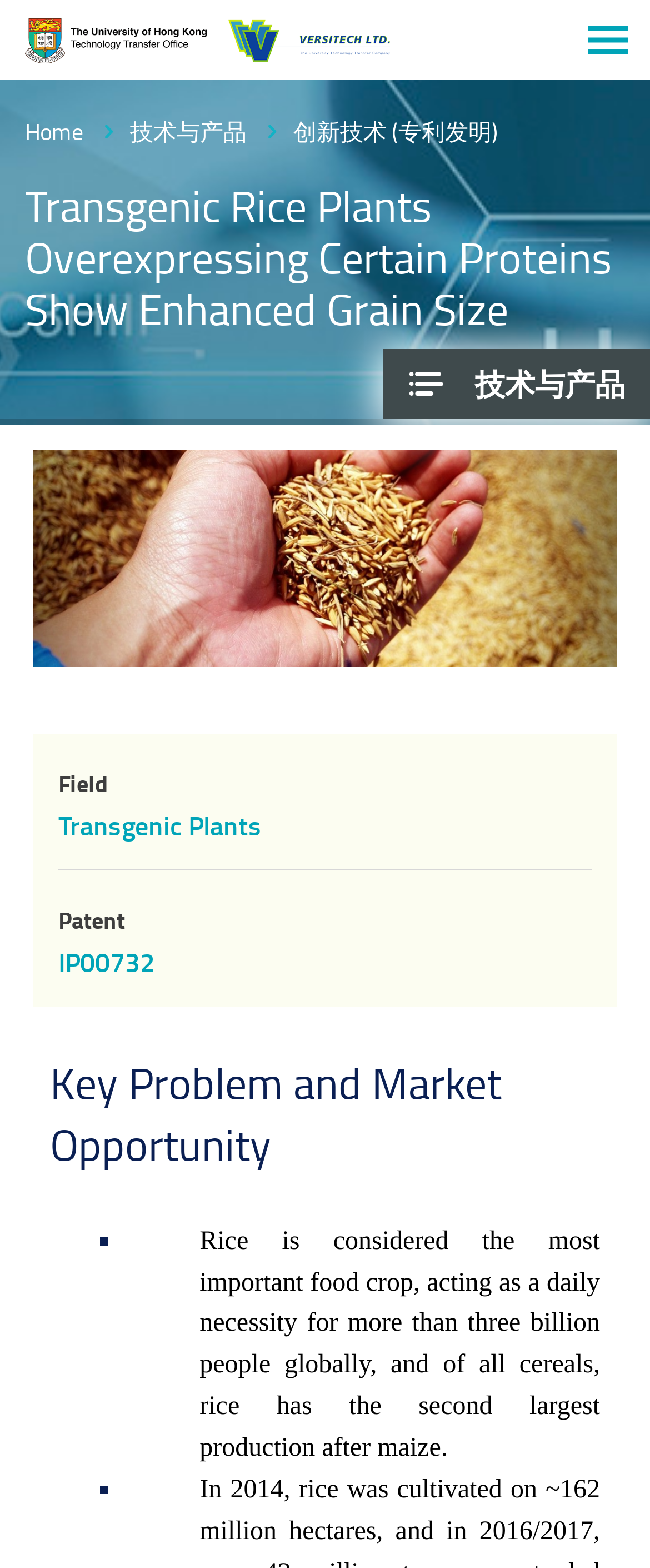Given the description of the UI element: "创新技术 (专利发明)", predict the bounding box coordinates in the form of [left, top, right, bottom], with each value being a float between 0 and 1.

[0.451, 0.073, 0.767, 0.093]